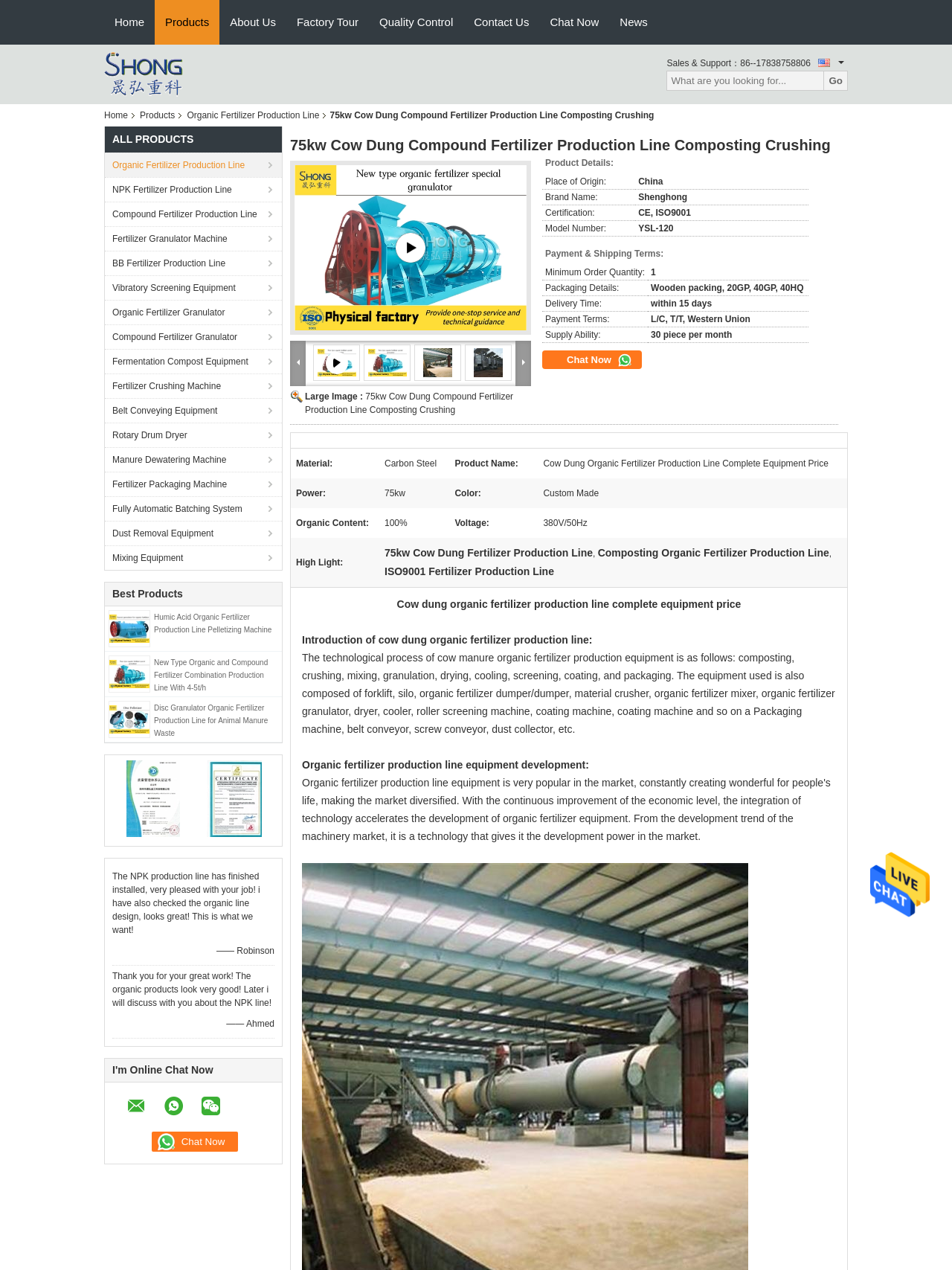Please extract and provide the main headline of the webpage.

75kw Cow Dung Compound Fertilizer Production Line Composting Crushing